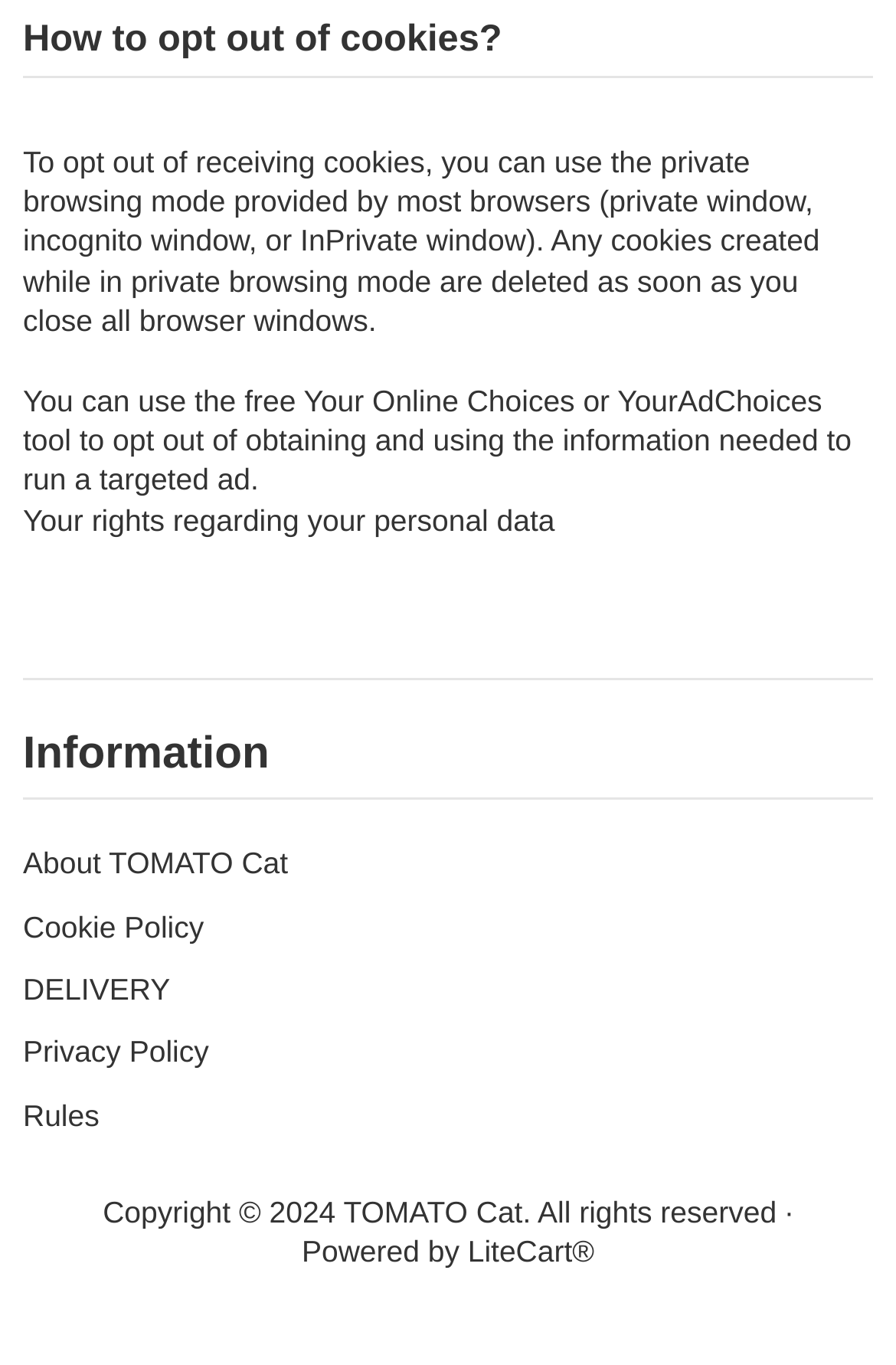Locate the bounding box of the UI element with the following description: "Rules".

[0.026, 0.804, 0.111, 0.83]